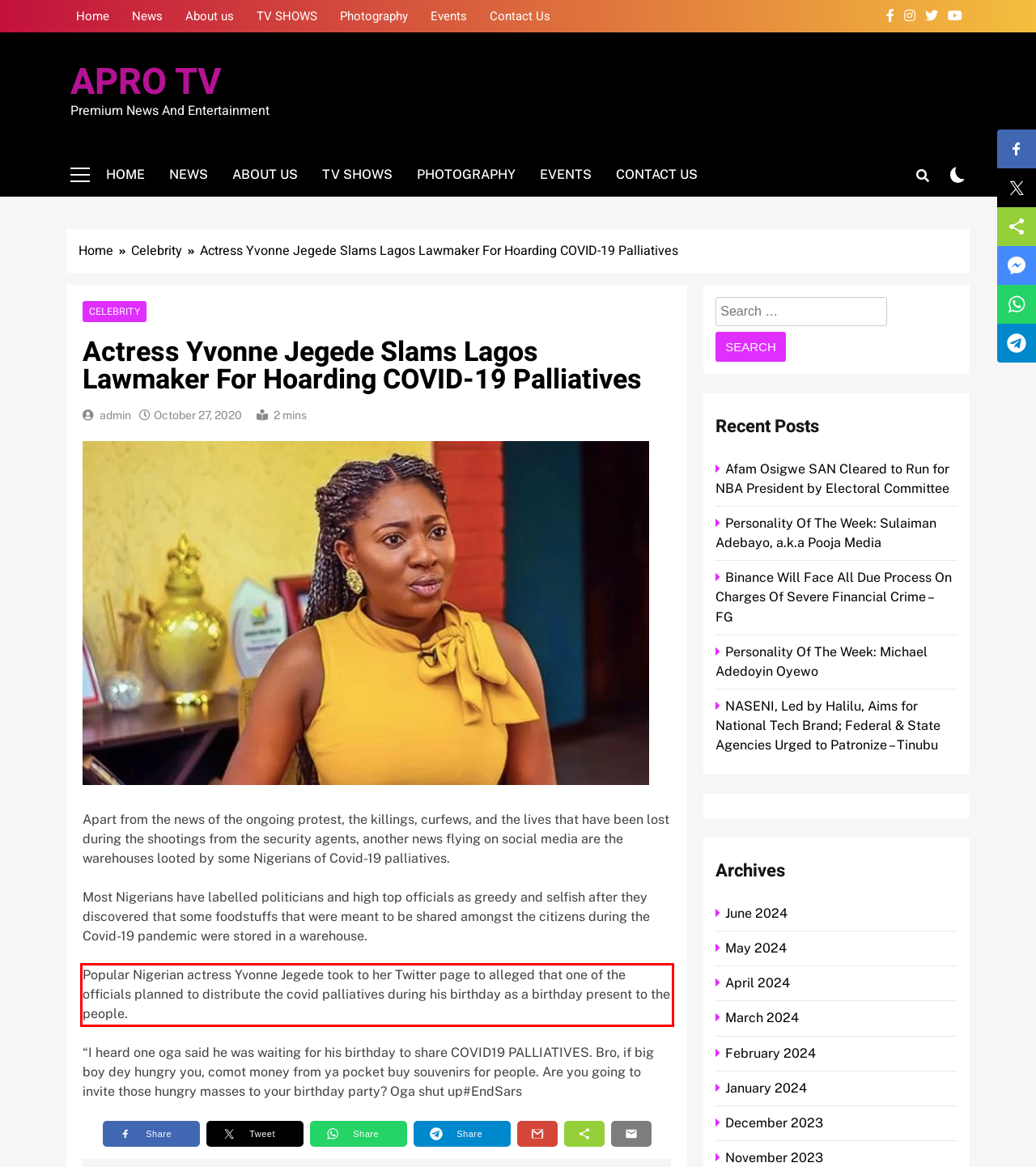Please examine the webpage screenshot containing a red bounding box and use OCR to recognize and output the text inside the red bounding box.

Popular Nigerian actress Yvonne Jegede took to her Twitter page to alleged that one of the officials planned to distribute the covid palliatives during his birthday as a birthday present to the people.